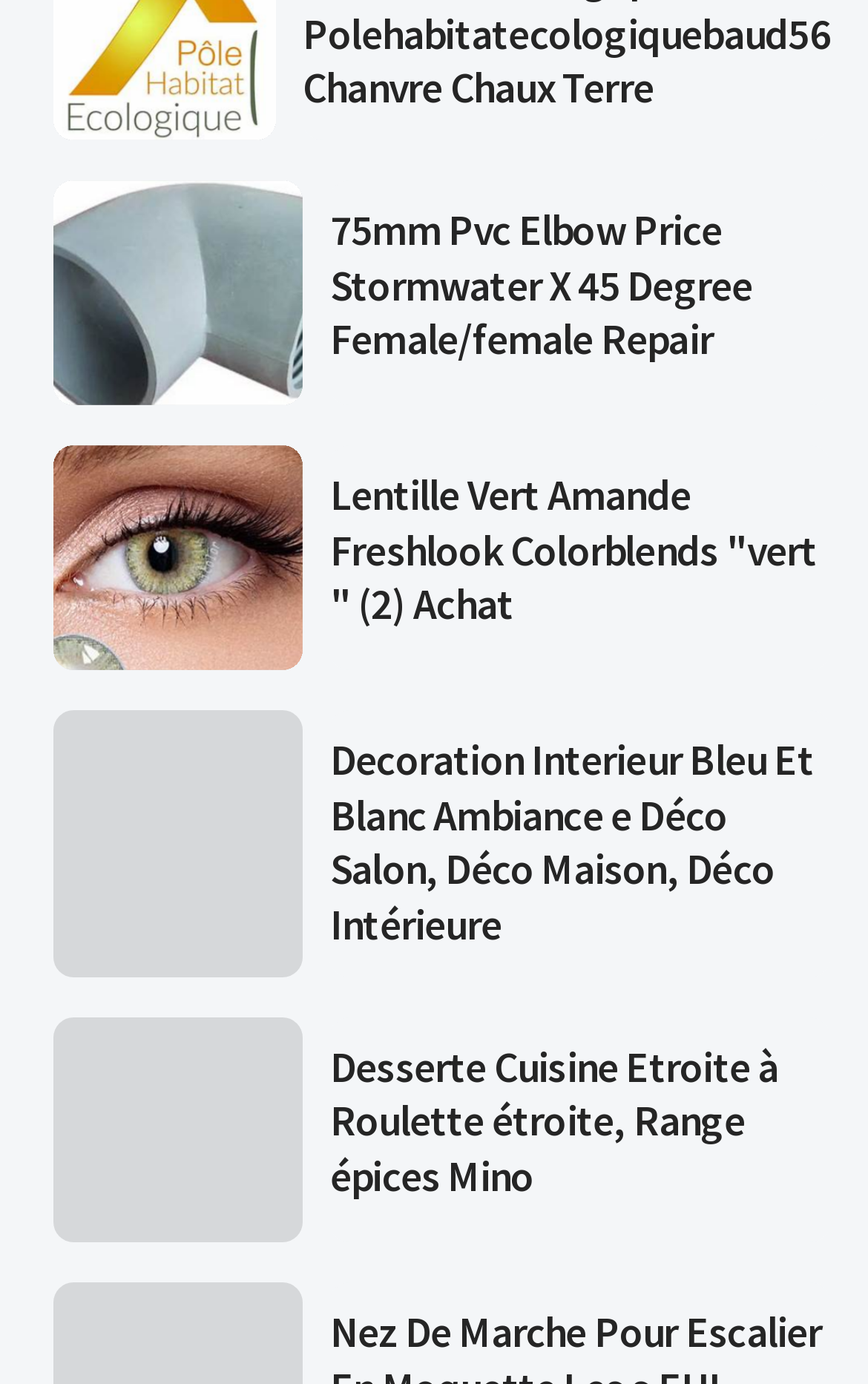Please specify the bounding box coordinates of the area that should be clicked to accomplish the following instruction: "Check 75mm Pvc Elbow Price Stormwater X 45 Degree Female/female Repair". The coordinates should consist of four float numbers between 0 and 1, i.e., [left, top, right, bottom].

[0.062, 0.68, 0.349, 0.843]